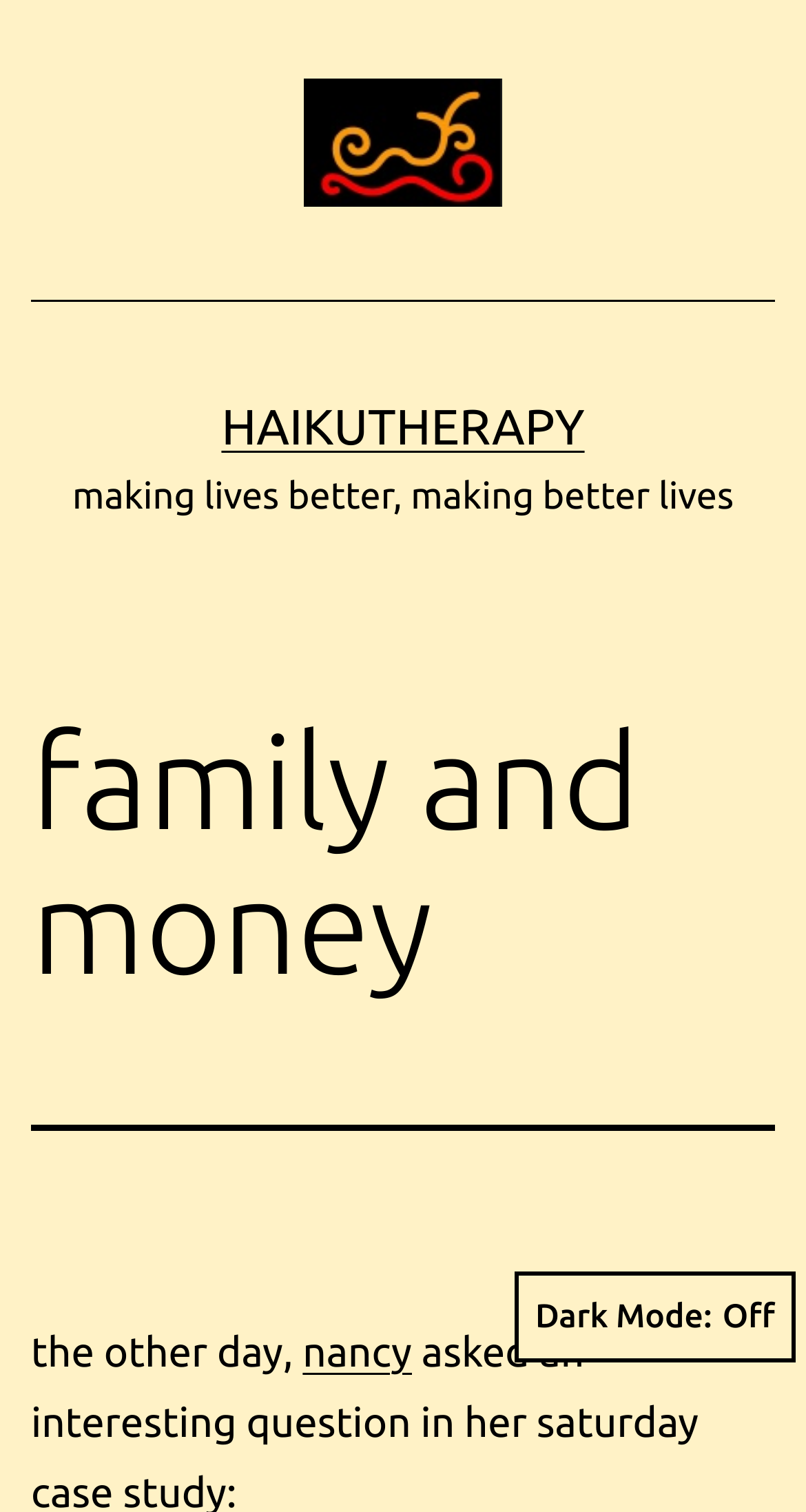Detail the webpage's structure and highlights in your description.

The webpage is titled "family and money – Haikutherapy" and features a prominent link to "Haikutherapy" at the top, accompanied by an image with the same name. This link is positioned near the top center of the page.

Below the title, there is a tagline that reads "making lives better, making better lives". This is followed by a header section that contains the main topic "family and money". 

The main content of the page appears to be a blog post or article, which starts with the sentence "the other day,". The author of the post is linked as "nancy". 

At the bottom right corner of the page, there is a button labeled "Dark Mode:" that allows users to toggle the page's theme.